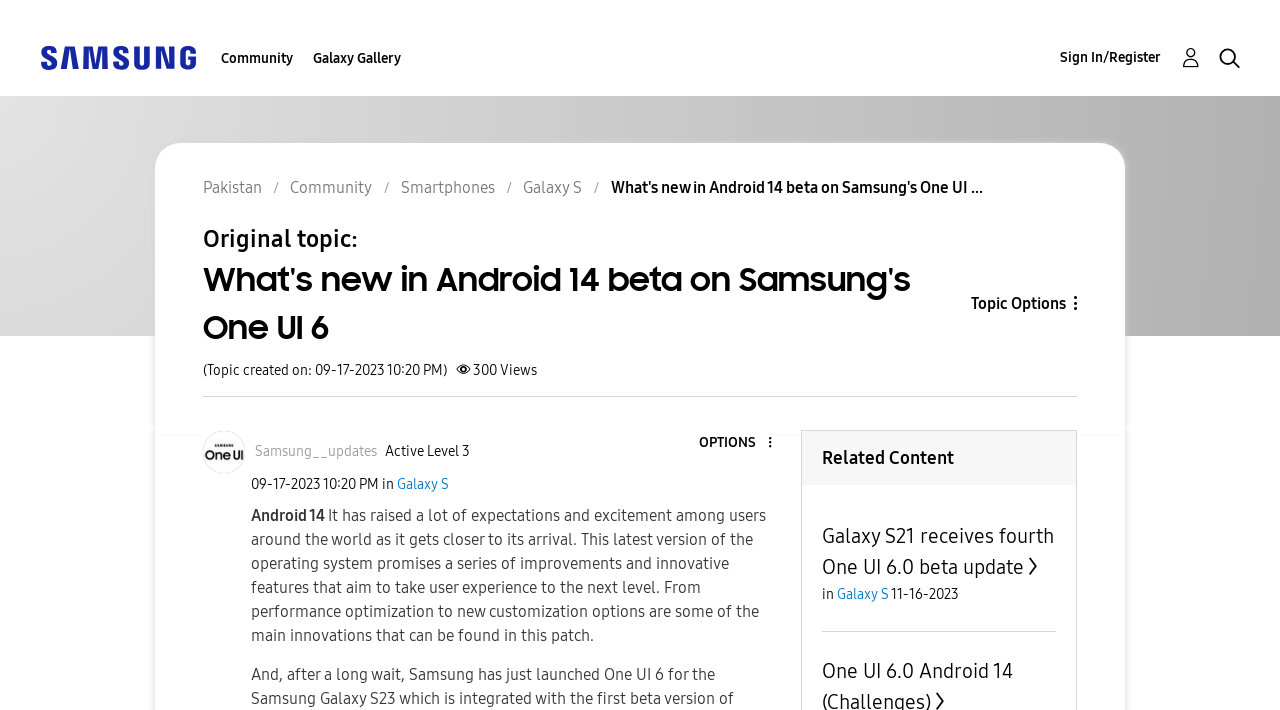Locate the bounding box coordinates of the UI element described by: "Pakistan". The bounding box coordinates should consist of four float numbers between 0 and 1, i.e., [left, top, right, bottom].

[0.159, 0.251, 0.205, 0.278]